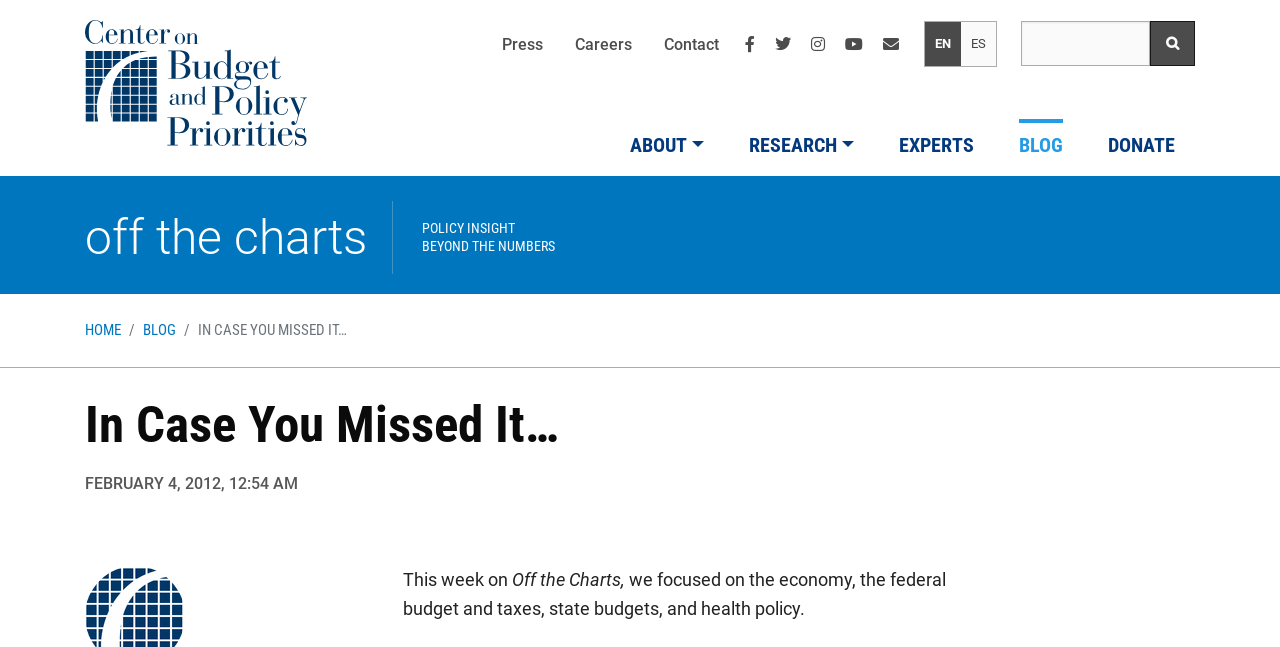Identify and extract the main heading from the webpage.

In Case You Missed It…